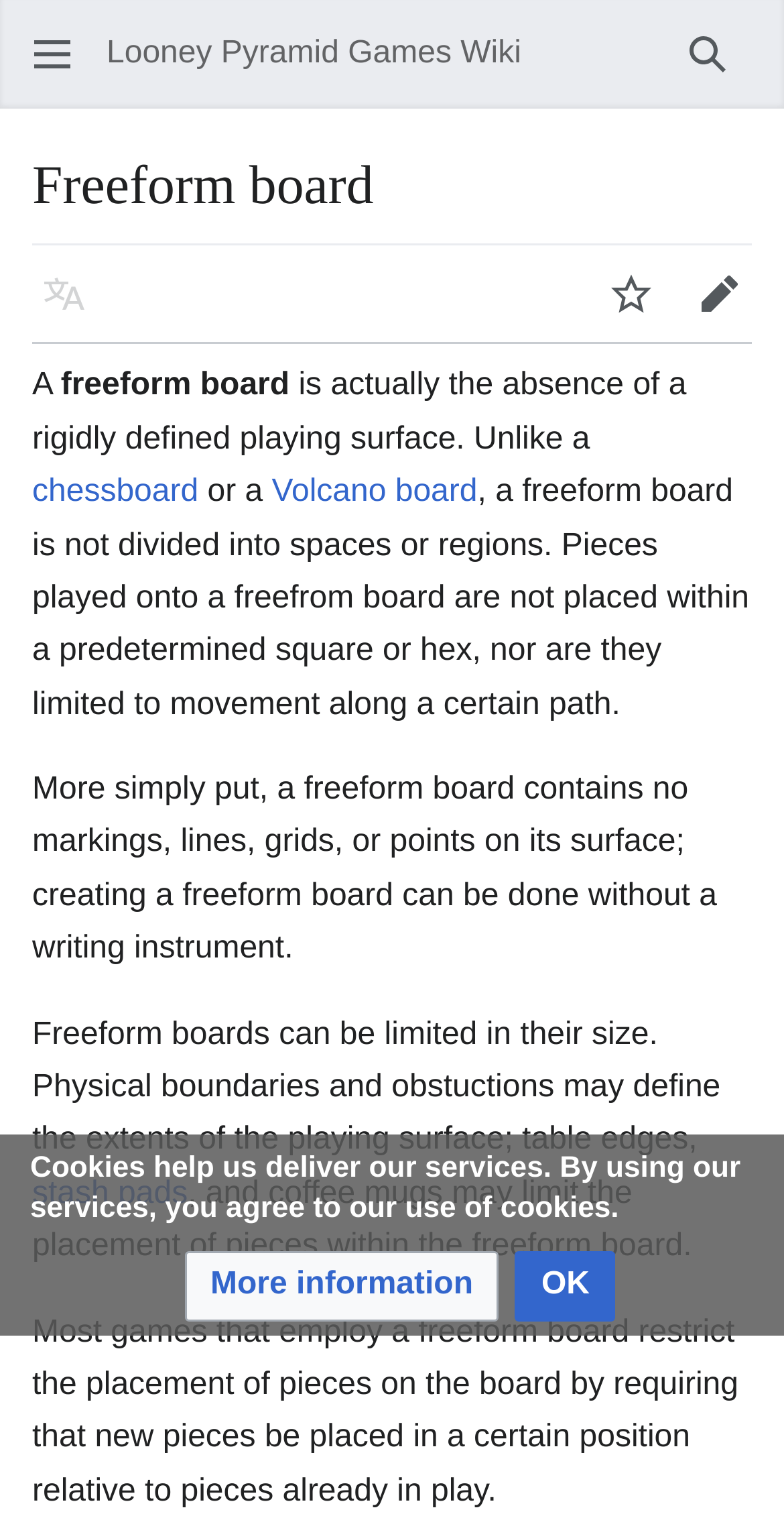Give a detailed account of the webpage's layout and content.

This webpage is about freeform boards in the context of Looney Pyramid Games Wiki. At the top, there is a heading "Freeform board" and a search button to the right. Below the heading, there are three buttons: "Language", "Watch", and "Edit", aligned horizontally. 

The main content of the webpage starts with a brief introduction to freeform boards, which is a text block that spans almost the entire width of the page. The text explains that a freeform board lacks a rigidly defined playing surface, unlike a chessboard or a Volcano board. 

Below the introduction, there are links to "chessboard" and "Volcano board" within the text. The text continues to describe the characteristics of a freeform board, including the absence of markings, lines, grids, or points on its surface. 

Further down, the text discusses the limitations of freeform boards, such as physical boundaries and obstacles that may define the playing surface. There is a link to "stash pads" within this section. 

The webpage also includes a section about how games that employ a freeform board restrict the placement of pieces on the board. 

At the bottom of the page, there is a notice about cookies, with two buttons: "More information" and "OK".